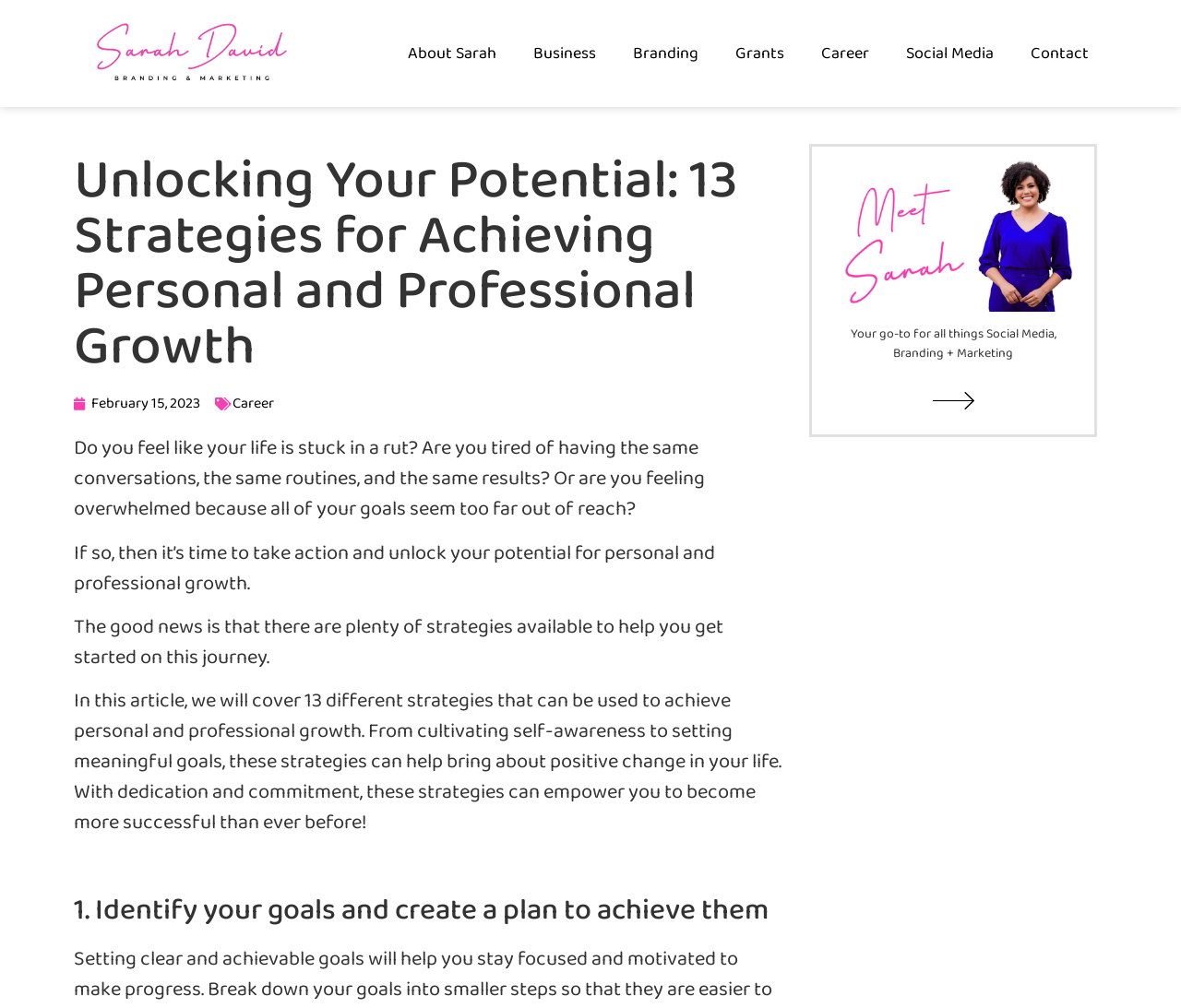Determine the bounding box for the UI element as described: "About Sarah". The coordinates should be represented as four float numbers between 0 and 1, formatted as [left, top, right, bottom].

[0.33, 0.032, 0.436, 0.074]